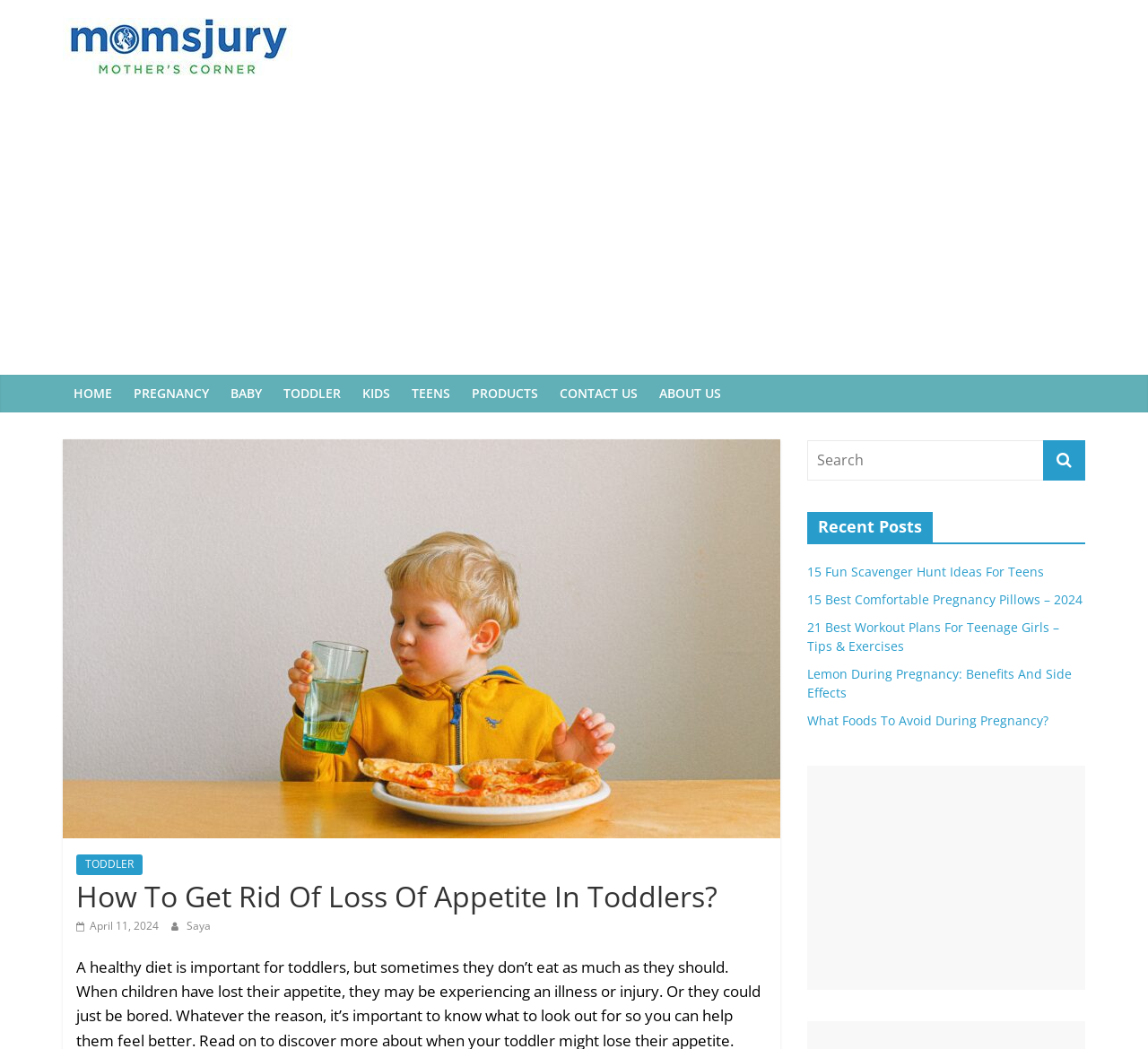Determine the bounding box coordinates for the HTML element mentioned in the following description: "ABOUT US". The coordinates should be a list of four floats ranging from 0 to 1, represented as [left, top, right, bottom].

[0.565, 0.357, 0.638, 0.393]